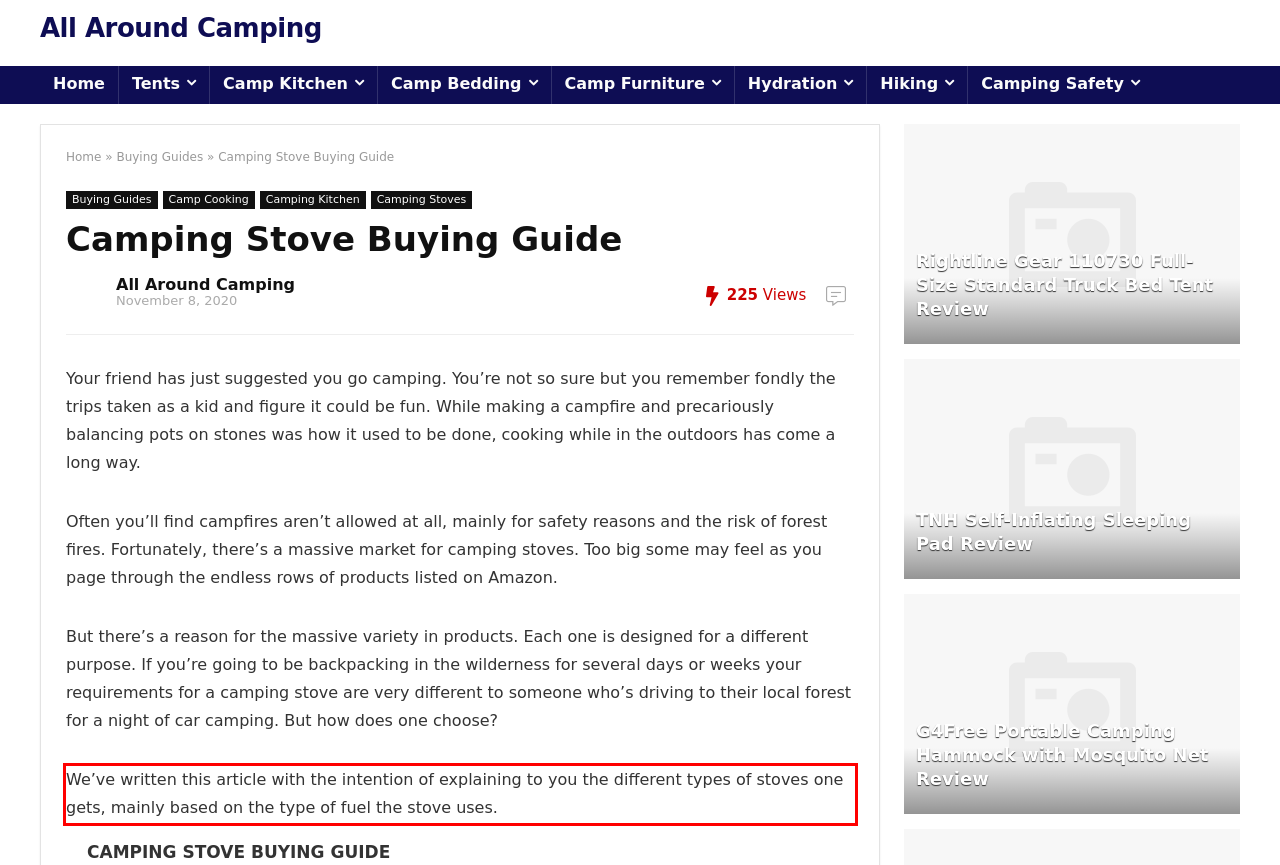Given the screenshot of the webpage, identify the red bounding box, and recognize the text content inside that red bounding box.

We’ve written this article with the intention of explaining to you the different types of stoves one gets, mainly based on the type of fuel the stove uses.